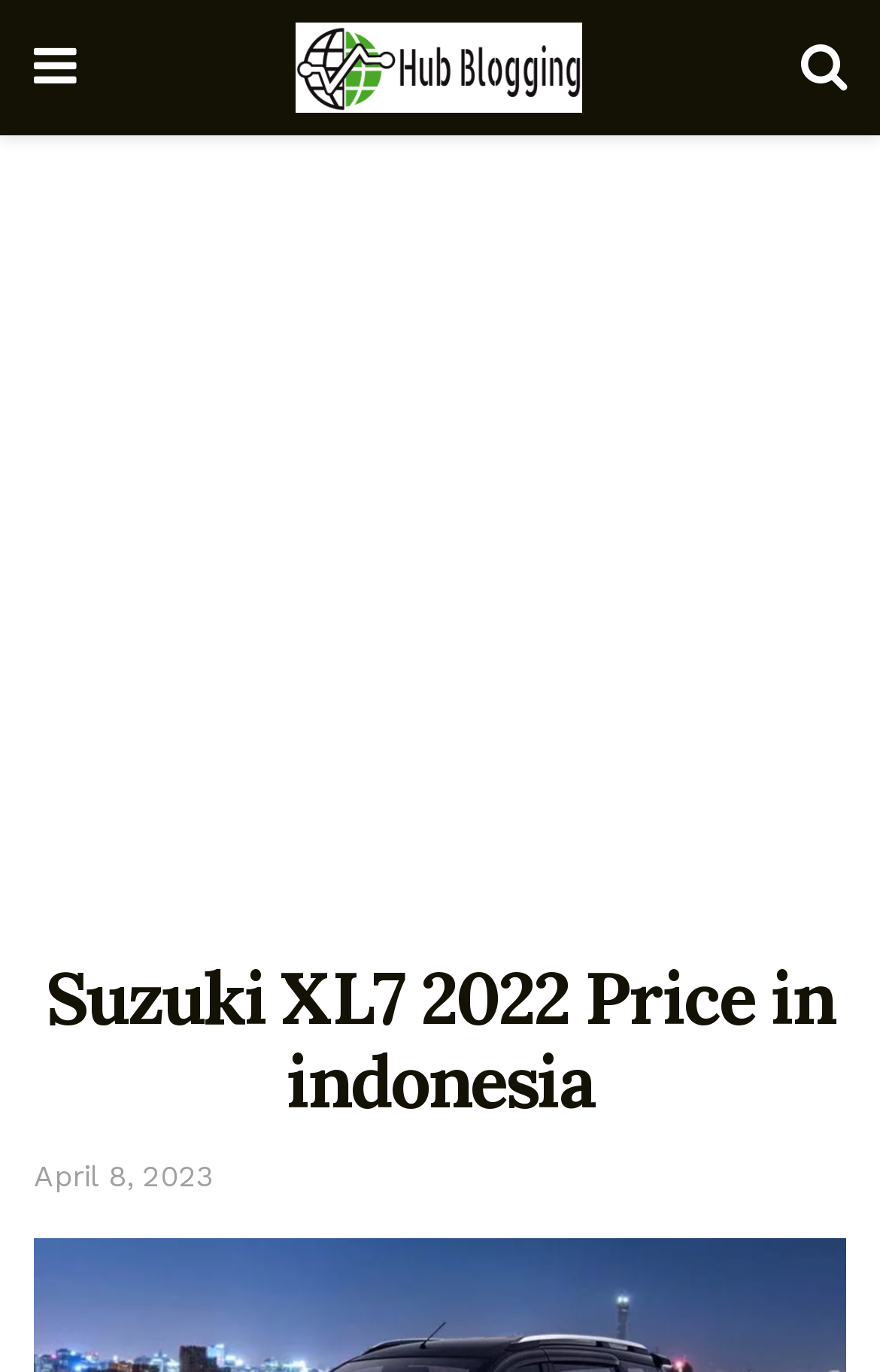From the details in the image, provide a thorough response to the question: How many social media links are there?

I found the social media links by looking at the link elements with the icons '' and '' which are located at the top of the page.